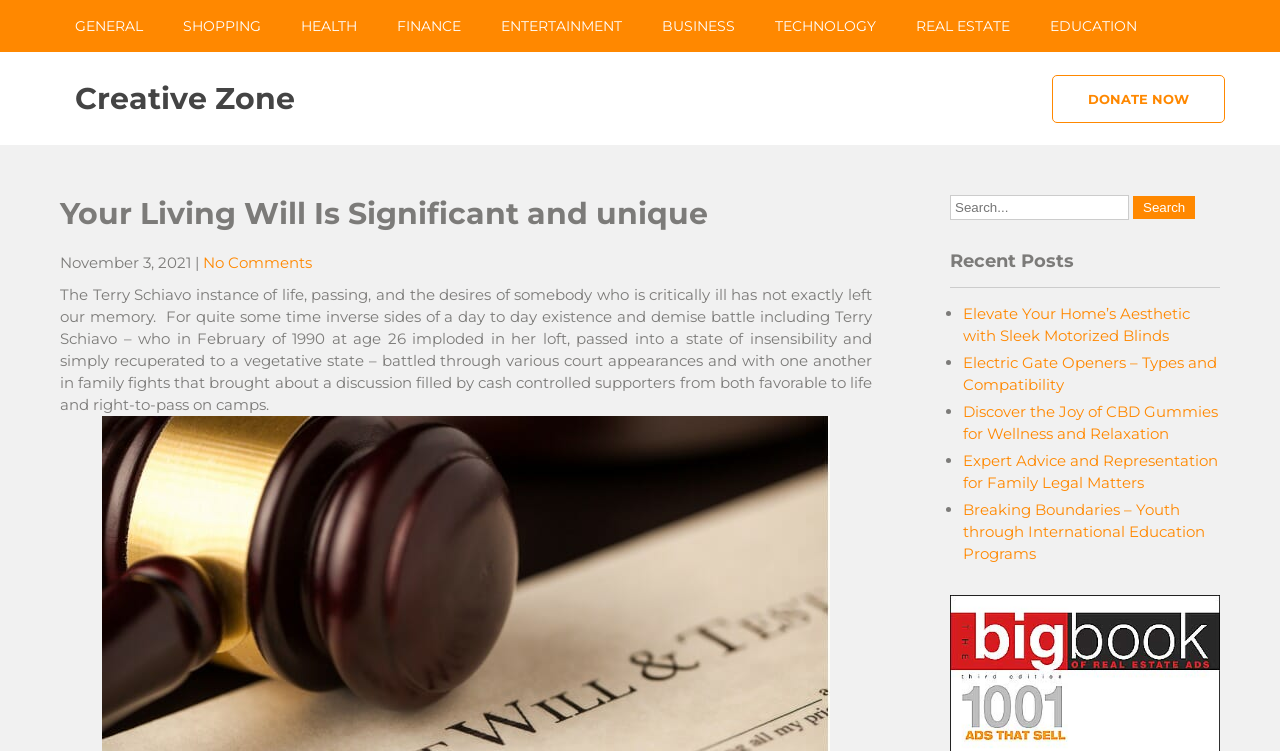Answer the following query concisely with a single word or phrase:
What is the category of the first link on the top?

GENERAL